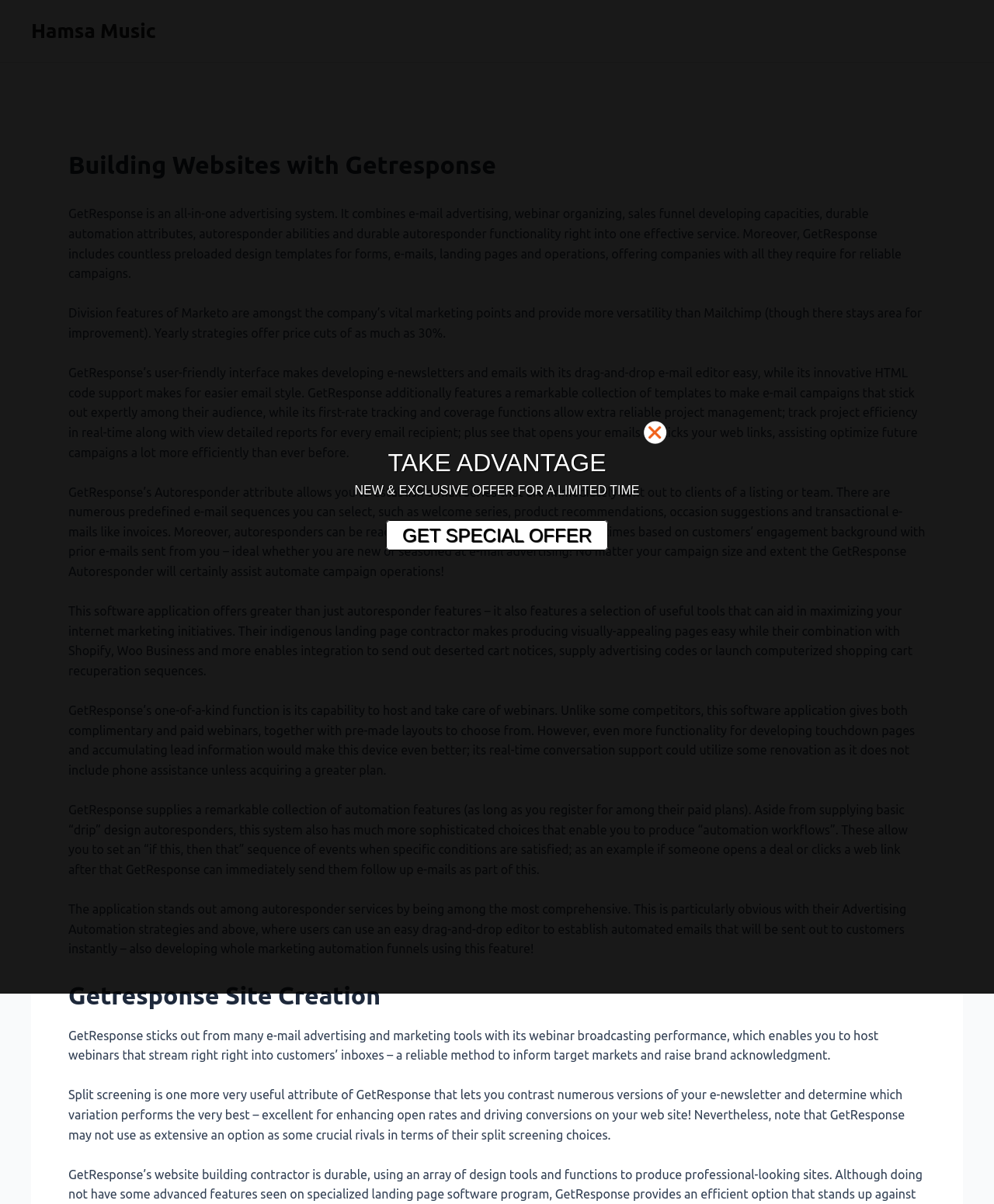Analyze the image and deliver a detailed answer to the question: What is the purpose of GetResponse’s Autoresponder feature?

According to the webpage, GetResponse’s Autoresponder feature allows users to set up email series that are automatically sent to clients of a list or group, and can be readied to send automatically at optimal times based on customers’ engagement history with prior emails sent from the user.